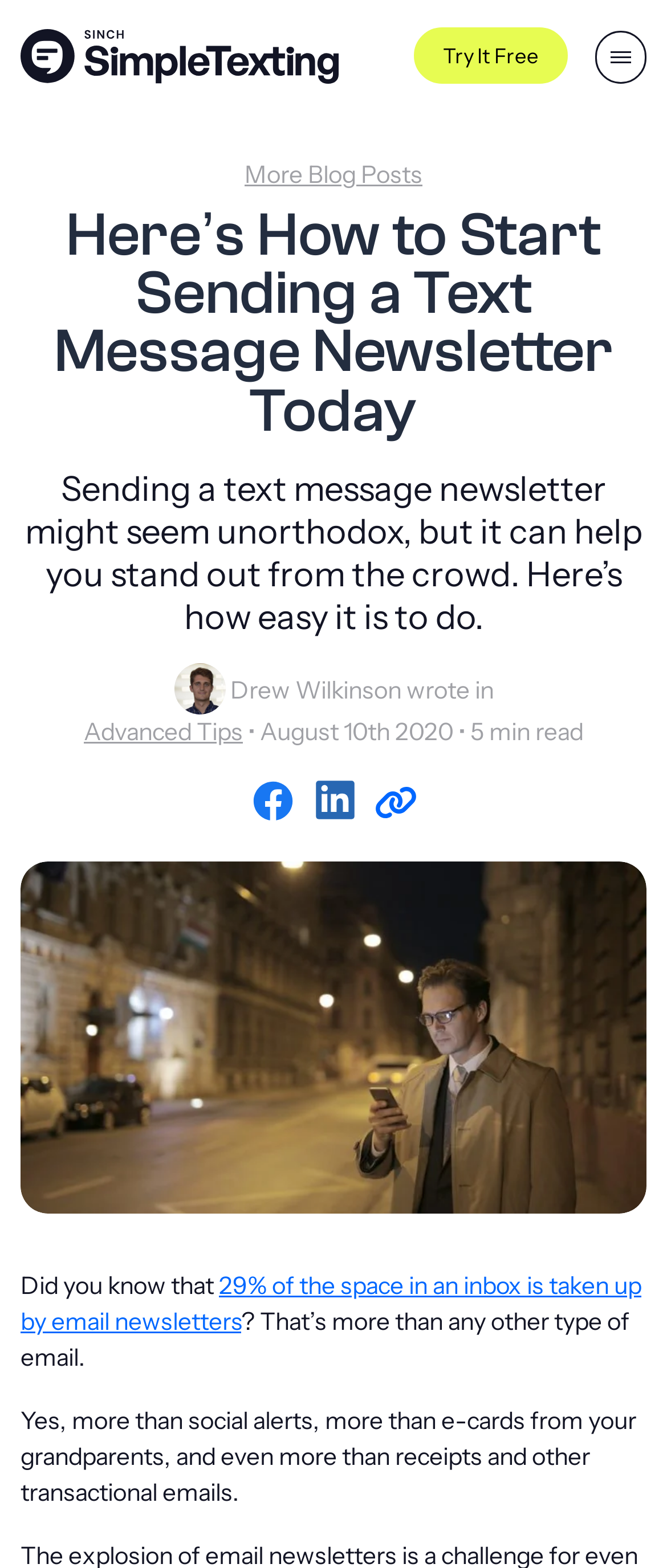Please identify the bounding box coordinates of the clickable element to fulfill the following instruction: "Read more blog posts". The coordinates should be four float numbers between 0 and 1, i.e., [left, top, right, bottom].

[0.367, 0.101, 0.633, 0.121]